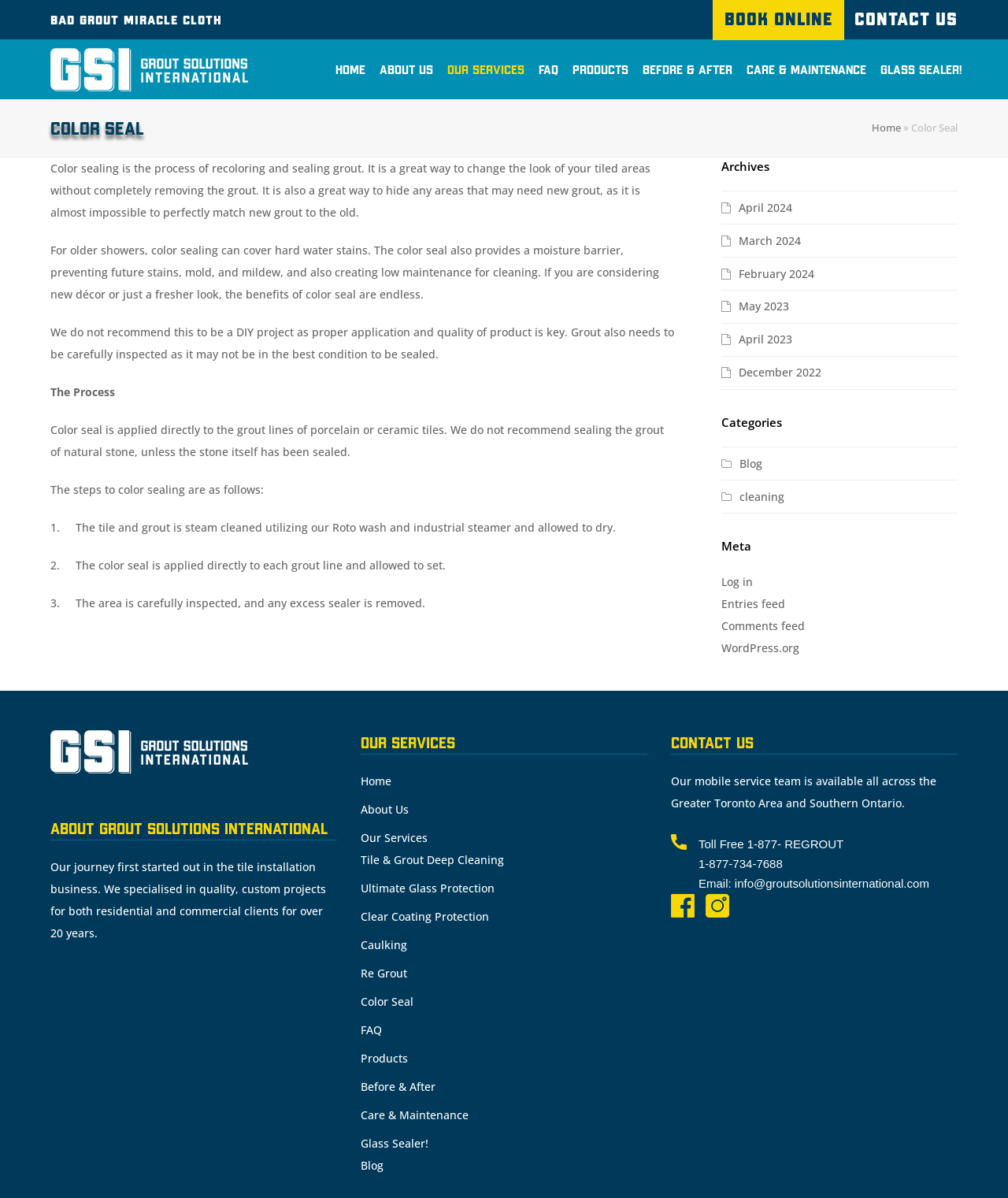Point out the bounding box coordinates of the section to click in order to follow this instruction: "Log in or sign up".

None